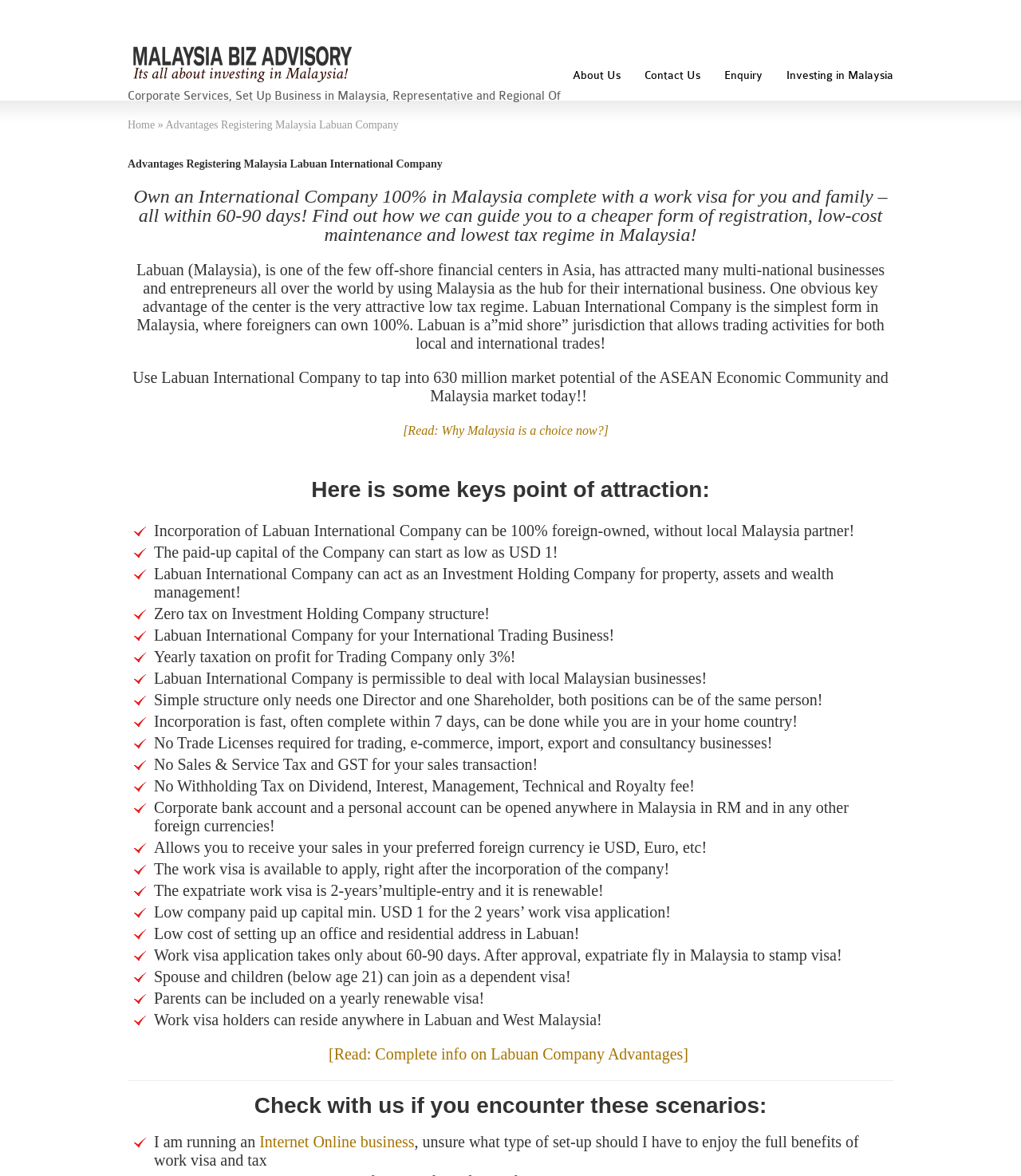Kindly respond to the following question with a single word or a brief phrase: 
What is the main topic of this webpage?

Labuan Company Registration